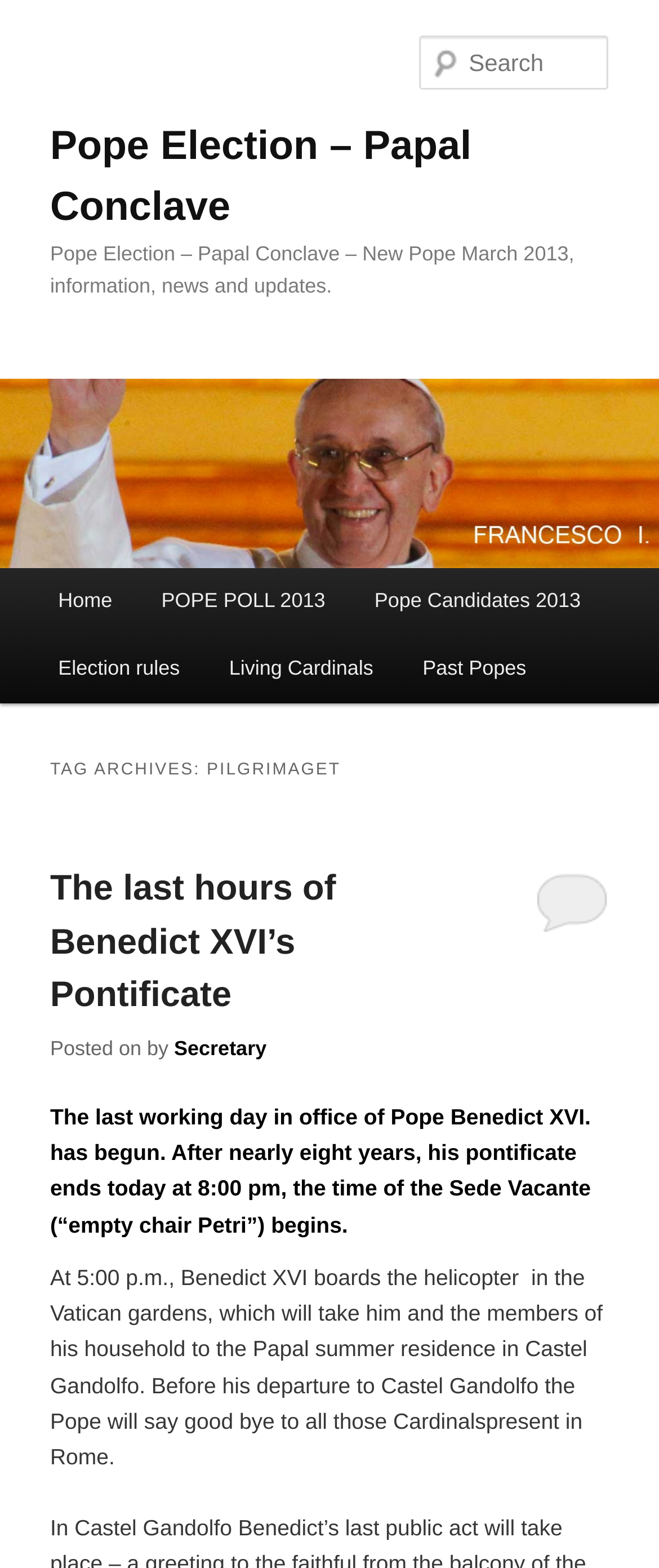What is the topic of the article below the main menu?
Provide a concise answer using a single word or phrase based on the image.

The last hours of Benedict XVI’s Pontificate